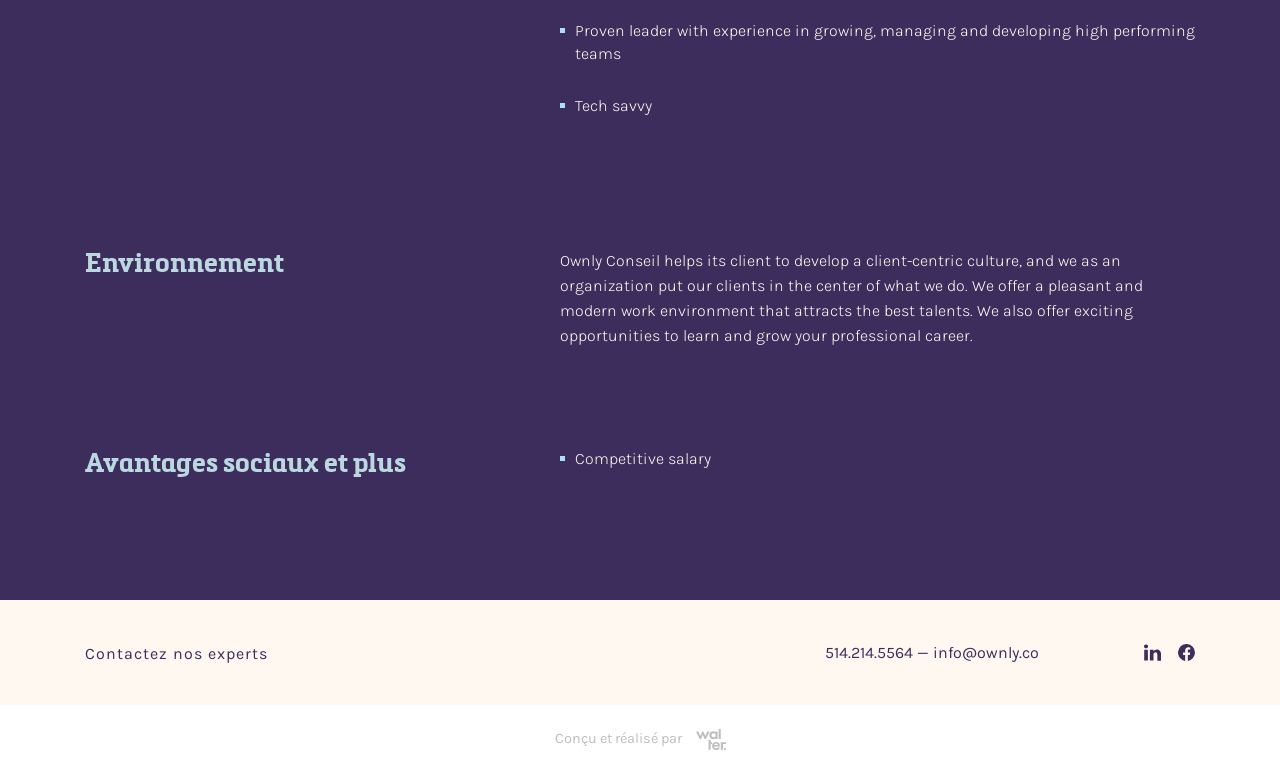Bounding box coordinates should be provided in the format (top-left x, top-left y, bottom-right x, bottom-right y) with all values between 0 and 1. Identify the bounding box for this UI element: Contactez nos experts

[0.066, 0.838, 0.209, 0.859]